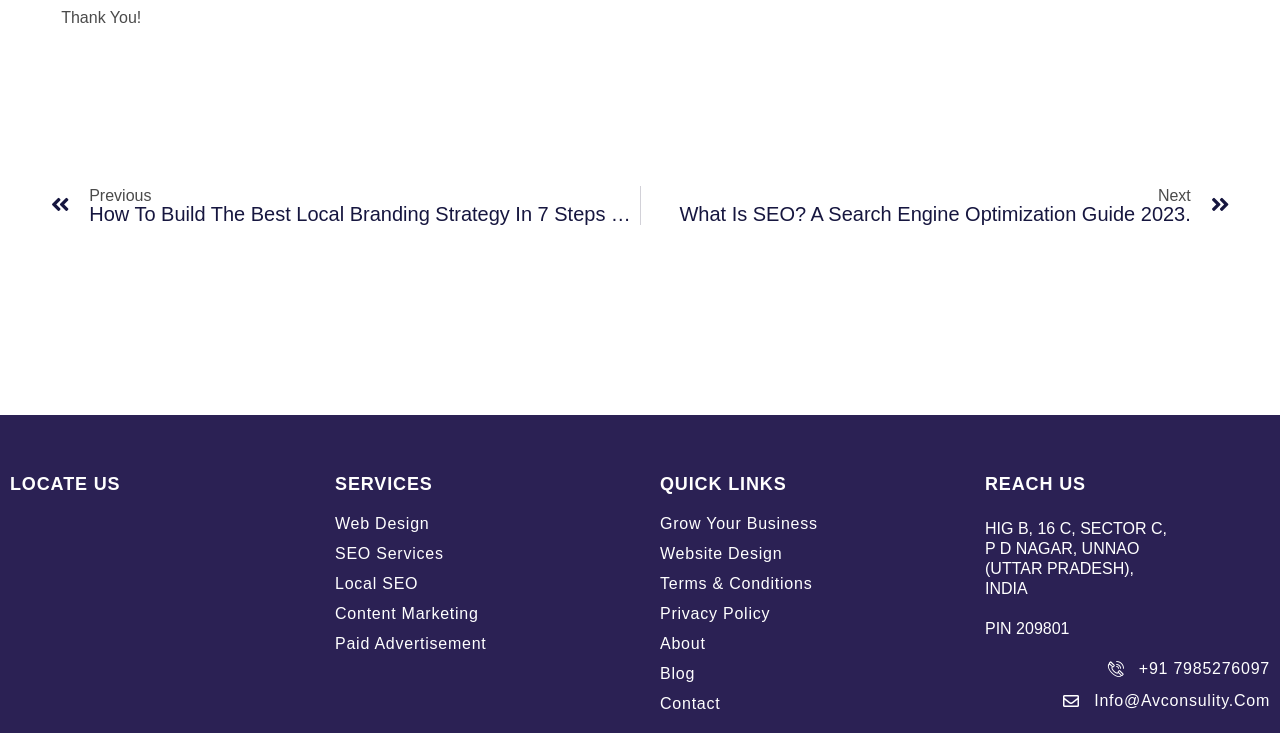From the webpage screenshot, predict the bounding box coordinates (top-left x, top-left y, bottom-right x, bottom-right y) for the UI element described here: About

[0.516, 0.864, 0.738, 0.892]